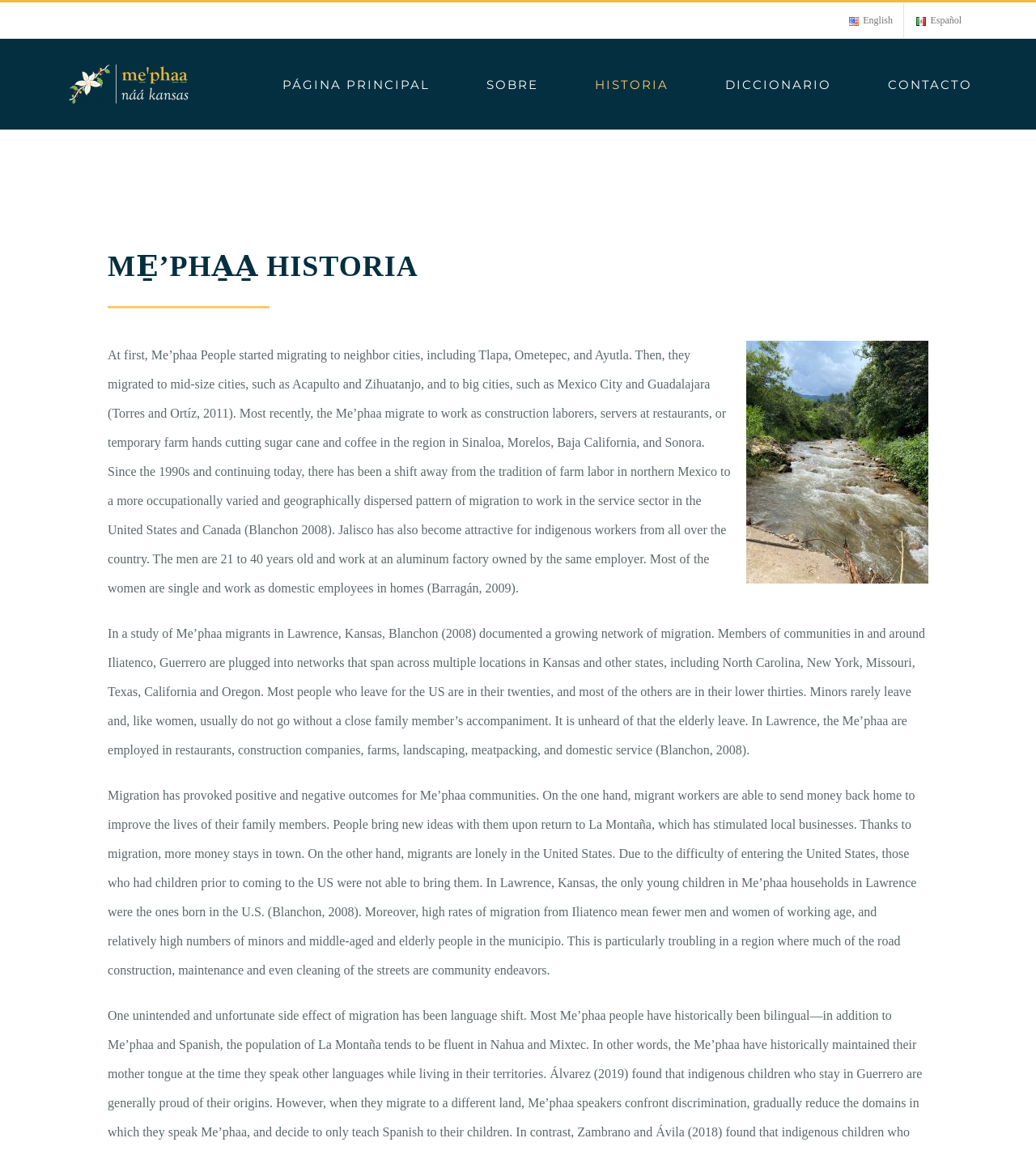Find the bounding box of the element with the following description: "alt="Me'phaa Náá Kansas Logo"". The coordinates must be four float numbers between 0 and 1, formatted as [left, top, right, bottom].

[0.062, 0.055, 0.182, 0.09]